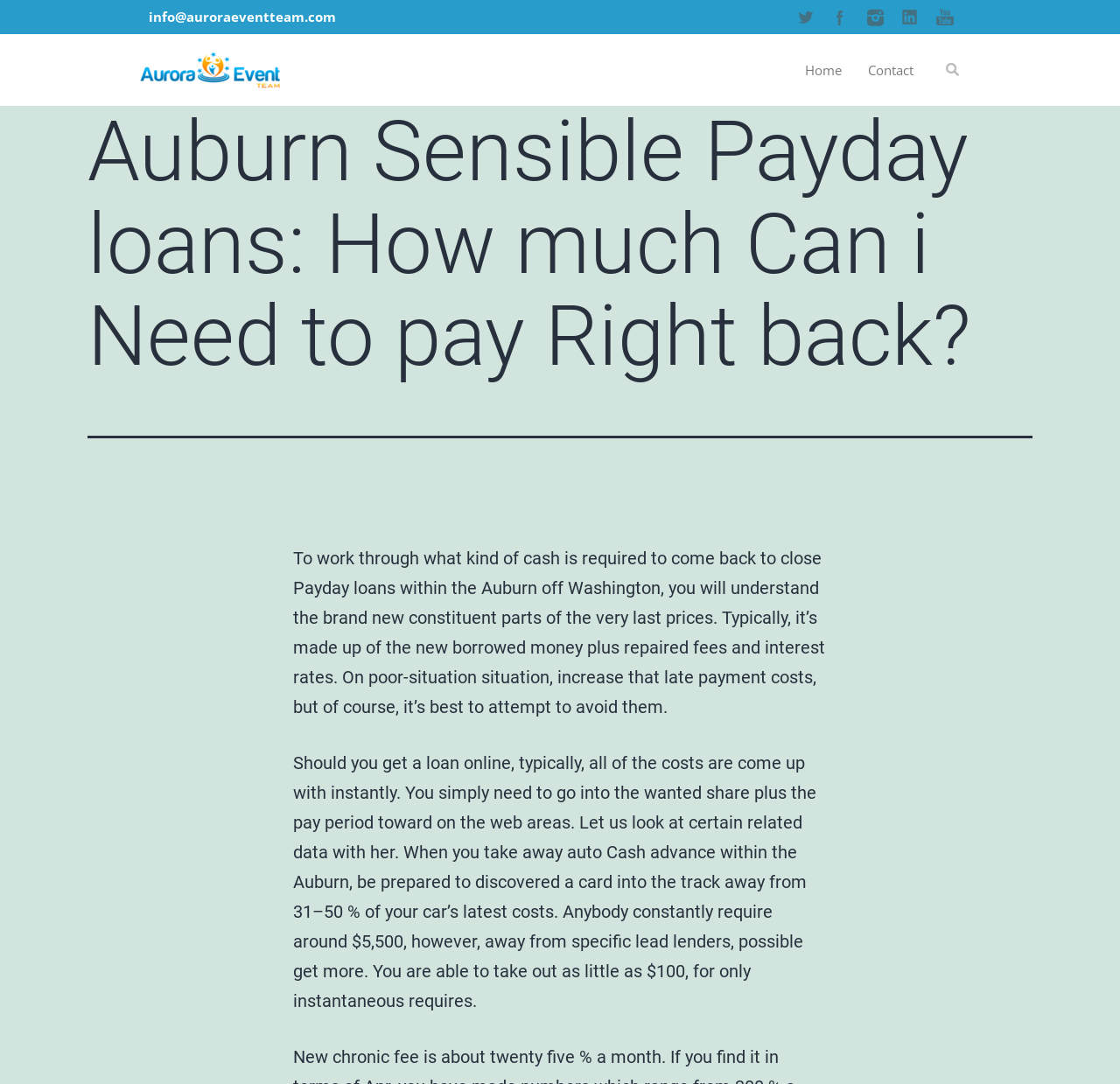Provide a one-word or short-phrase response to the question:
What is the email address provided on the webpage?

info@auroraeventteam.com